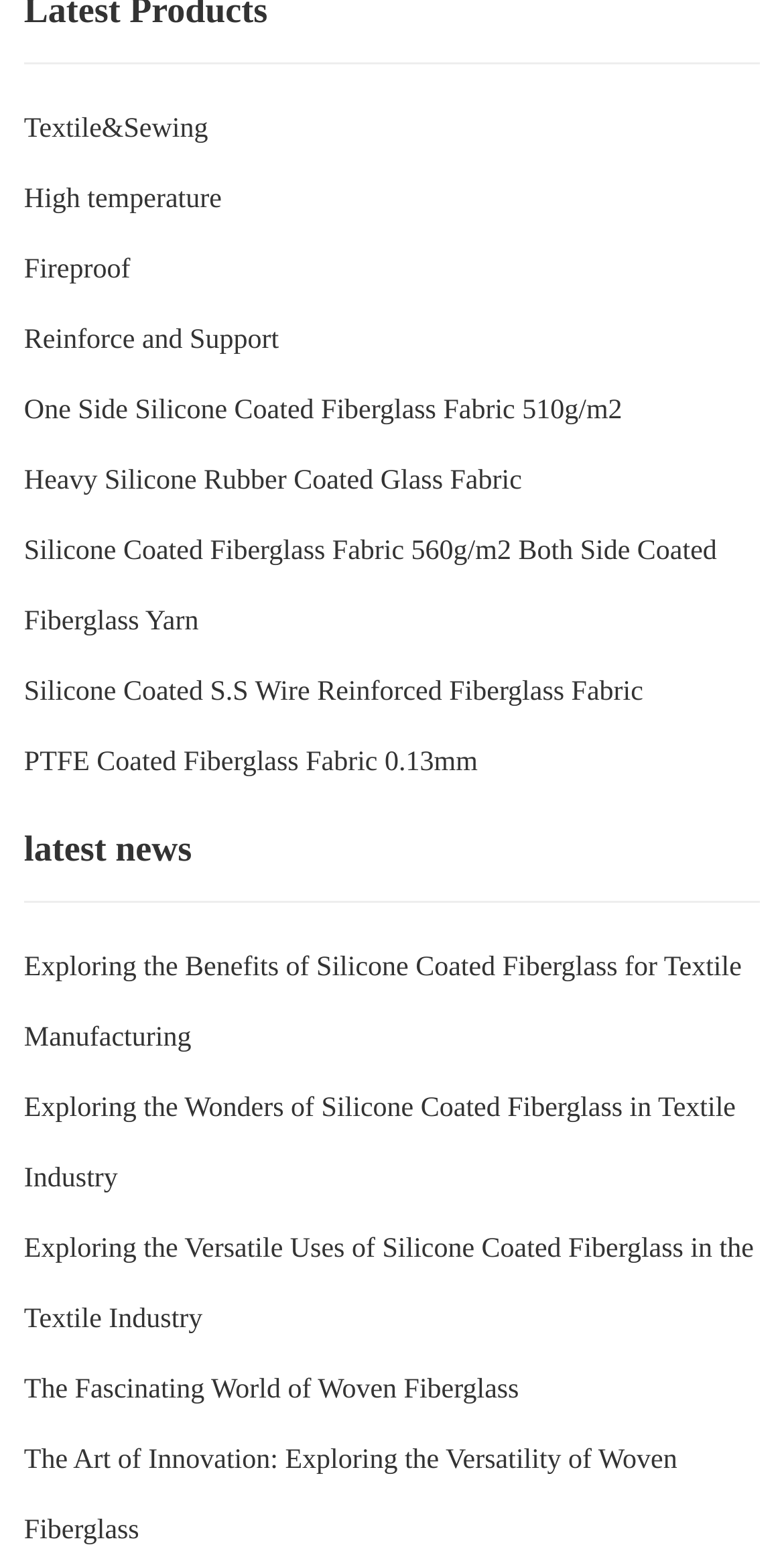Please determine the bounding box coordinates of the section I need to click to accomplish this instruction: "Discover the Fascinating World of Woven Fiberglass".

[0.031, 0.885, 0.662, 0.905]